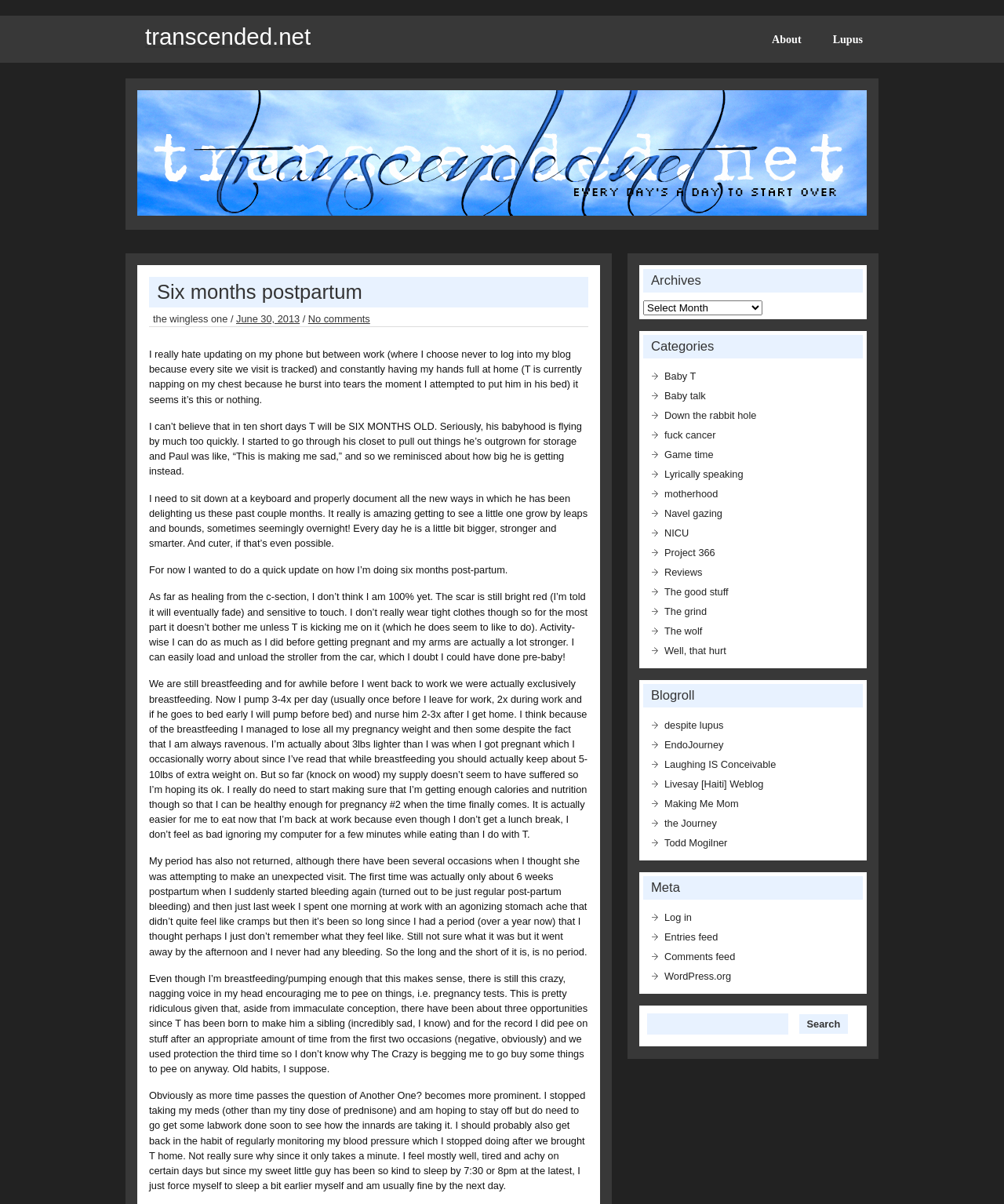What is the author's current breastfeeding status?
Please use the image to provide an in-depth answer to the question.

The author mentions that 'We are still breastfeeding' and provides details about their pumping and nursing schedule.